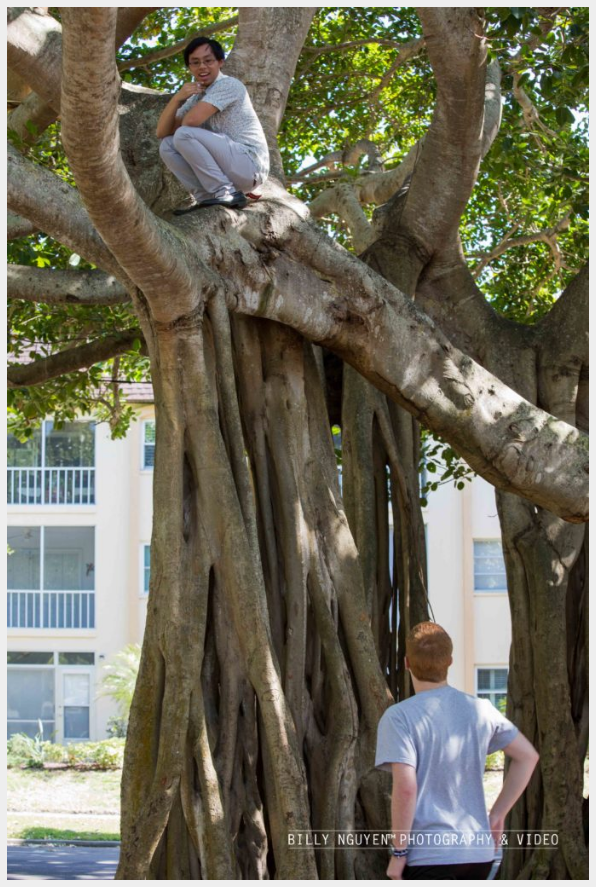What type of setting is suggested by the building in the background?
Please provide a single word or phrase answer based on the image.

friendly outdoor setting